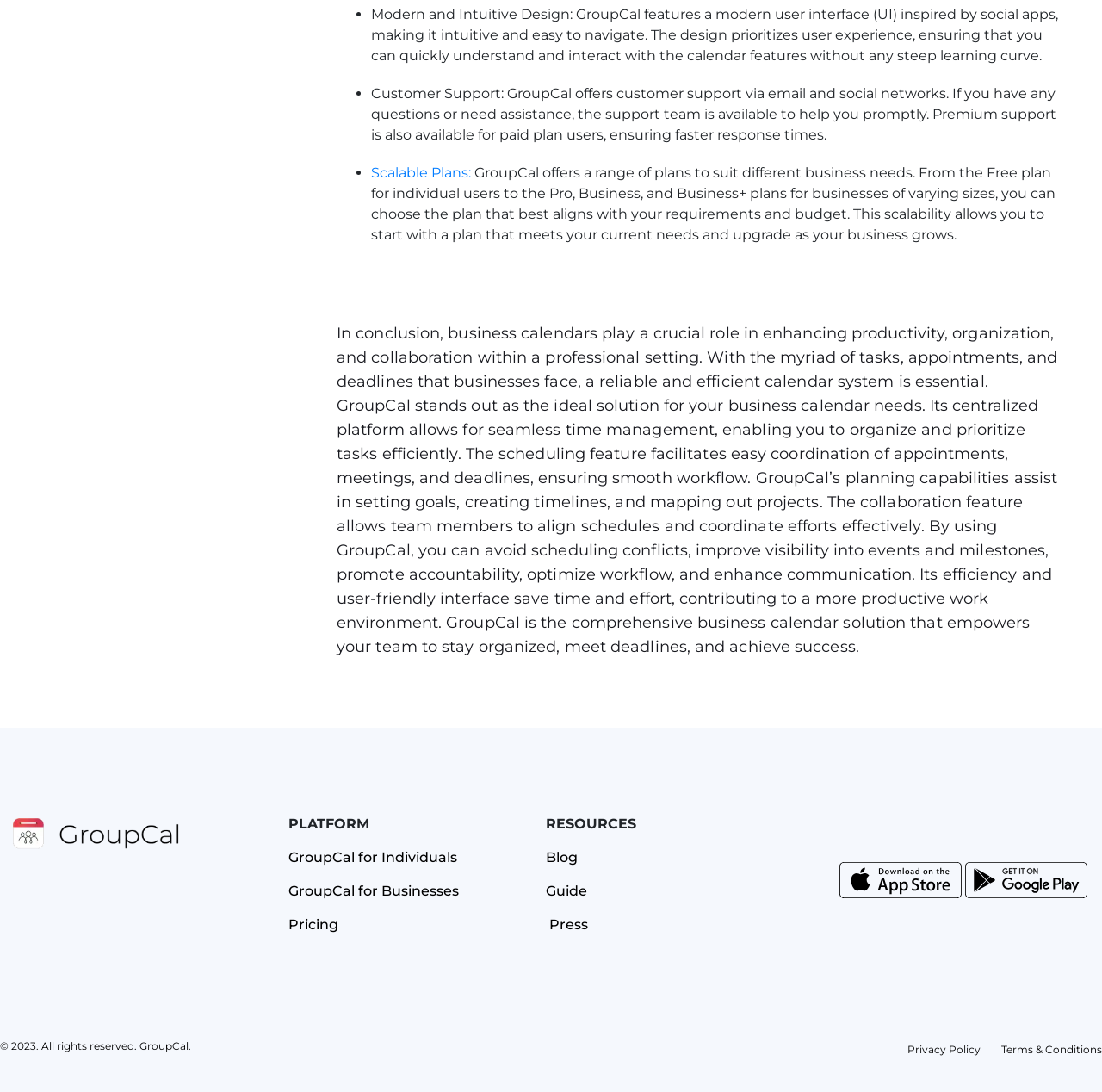Provide the bounding box coordinates of the HTML element this sentence describes: "alt="Download Androind app"". The bounding box coordinates consist of four float numbers between 0 and 1, i.e., [left, top, right, bottom].

[0.876, 0.788, 0.987, 0.824]